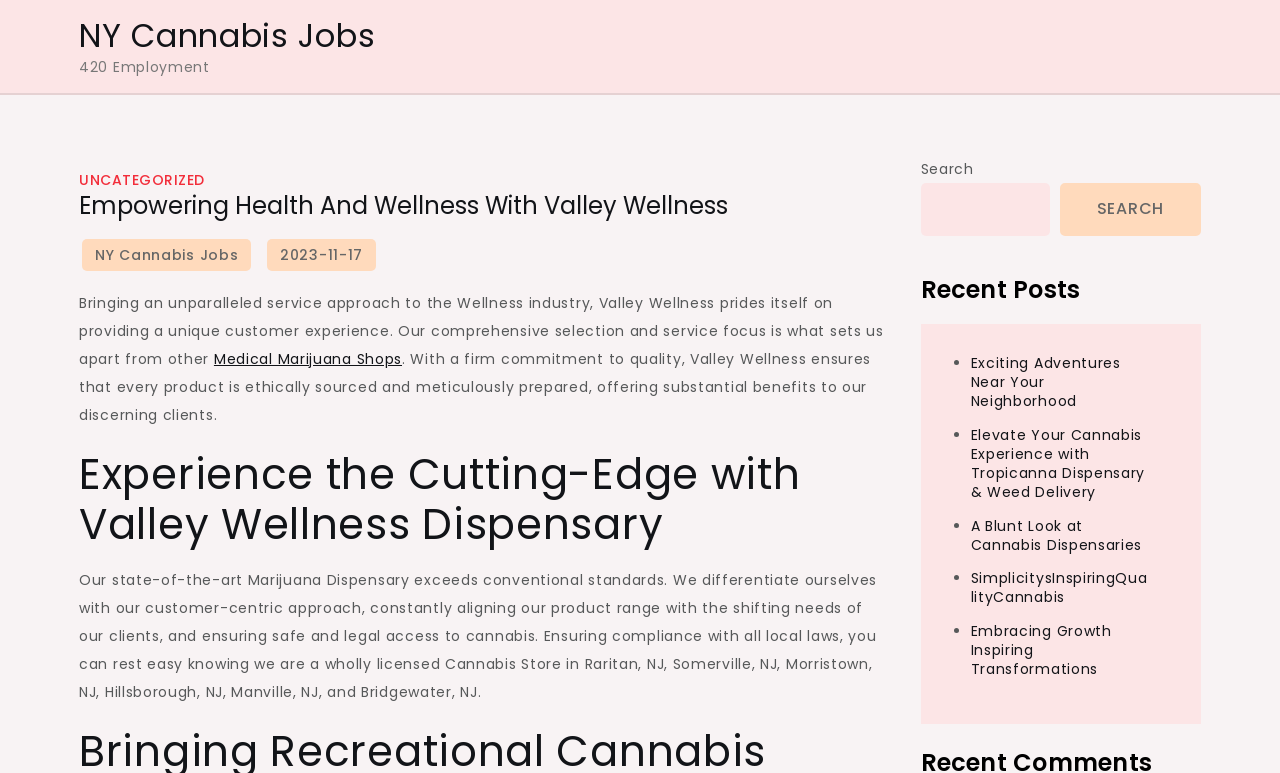Given the webpage screenshot, identify the bounding box of the UI element that matches this description: "Exciting Adventures Near Your Neighborhood".

[0.758, 0.457, 0.876, 0.532]